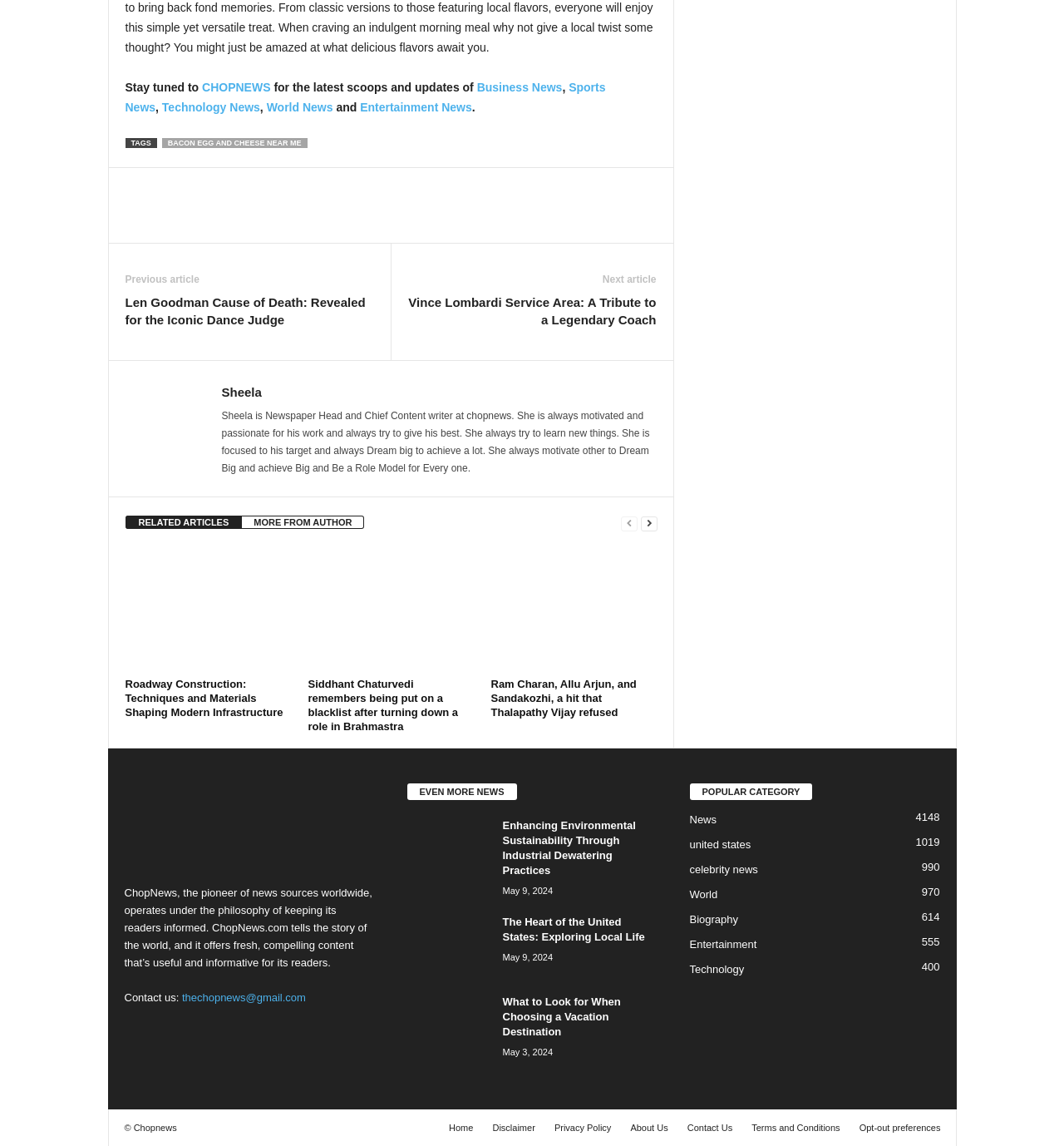Identify the bounding box for the element characterized by the following description: "World970".

[0.648, 0.775, 0.674, 0.786]